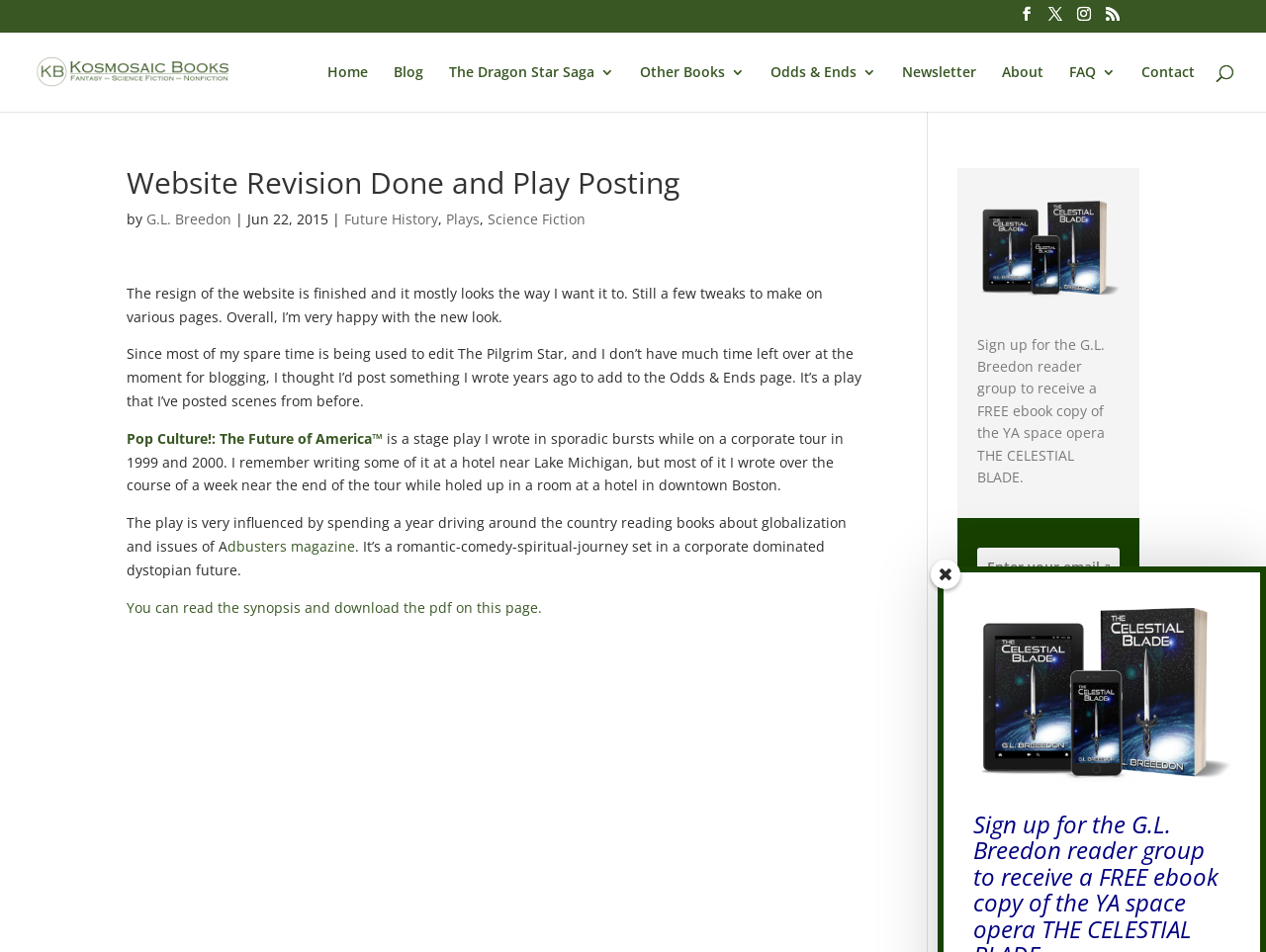Give a short answer to this question using one word or a phrase:
What type of play is 'Pop Culture!: The Future of America™'?

Romantic-comedy-spiritual-journey